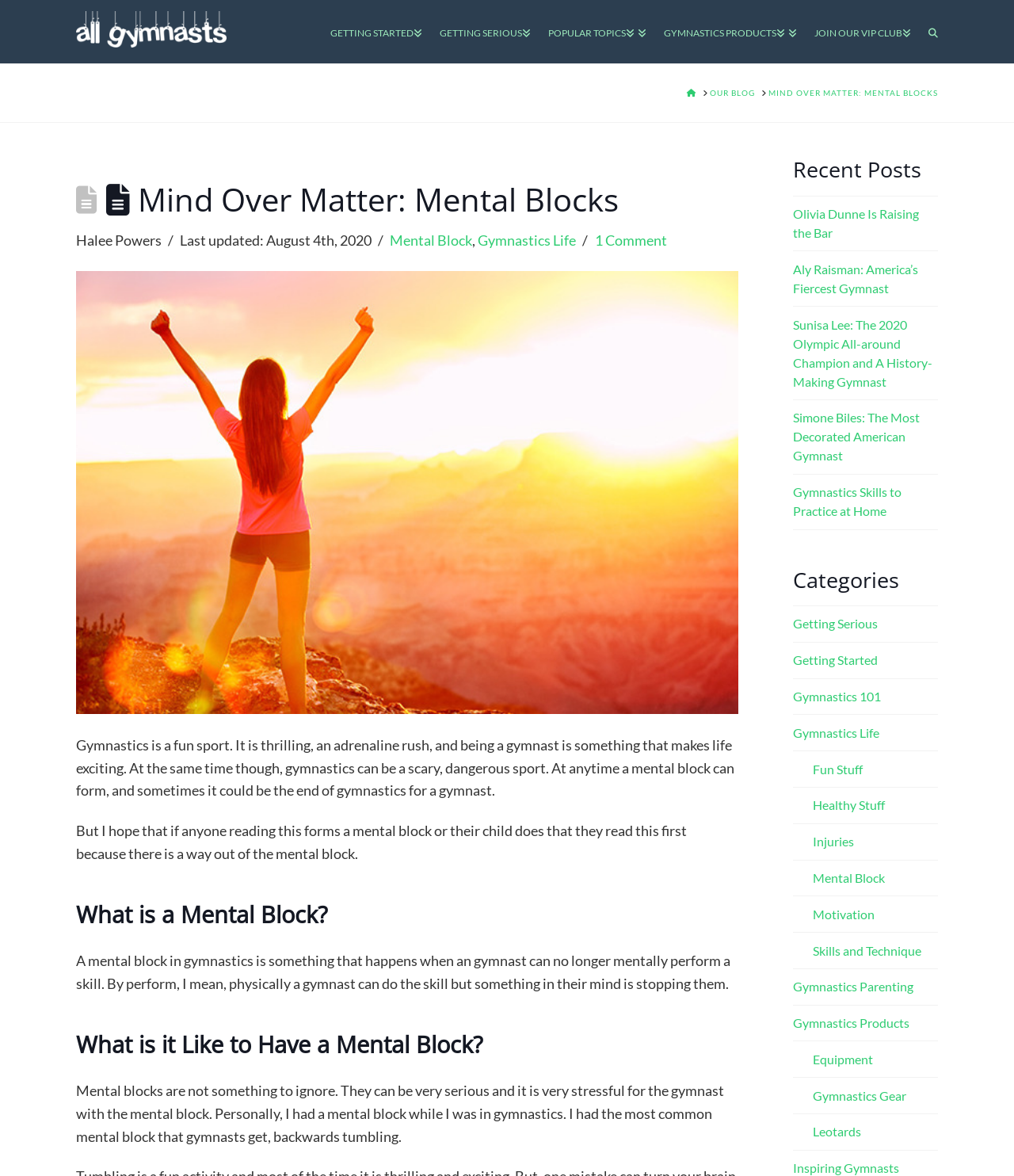Determine the bounding box coordinates of the element's region needed to click to follow the instruction: "Read the article about mental blocks in gymnastics". Provide these coordinates as four float numbers between 0 and 1, formatted as [left, top, right, bottom].

[0.075, 0.626, 0.724, 0.68]